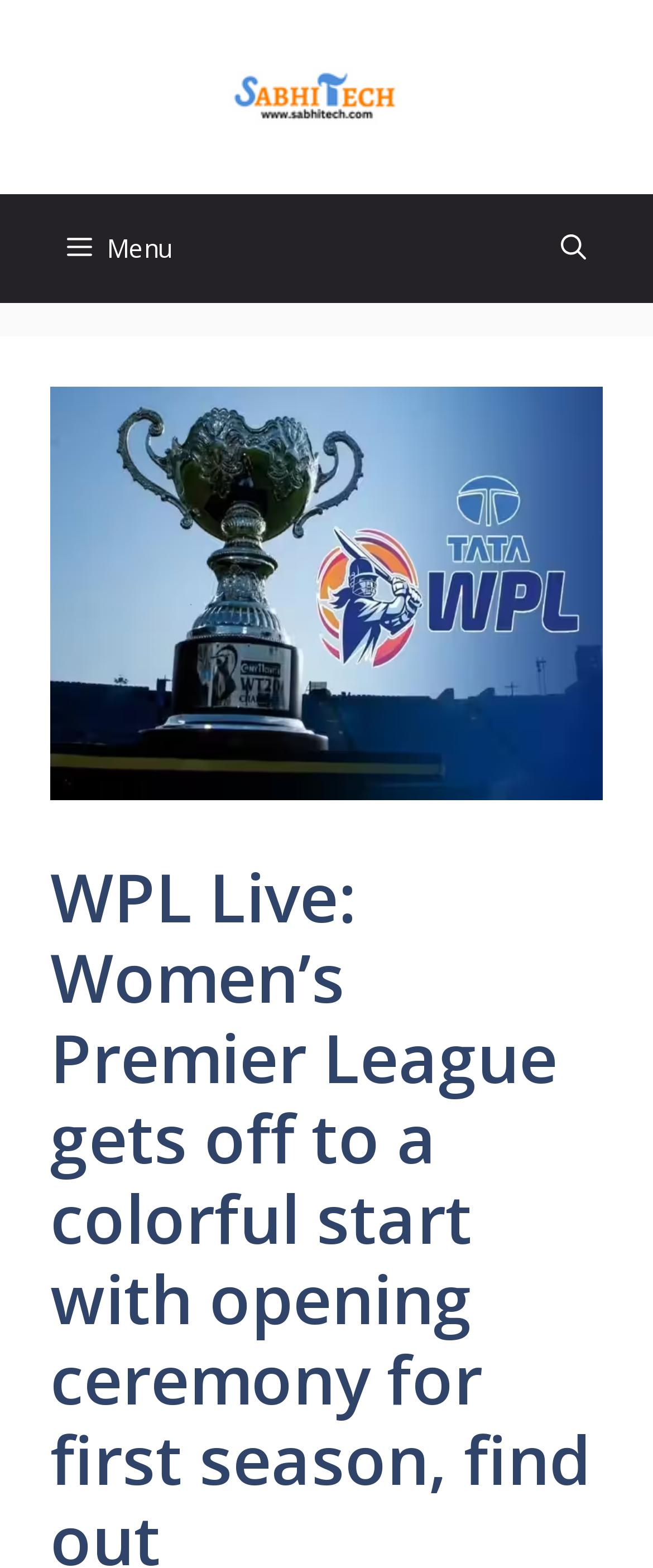Extract the text of the main heading from the webpage.

WPL Live: Women’s Premier League gets off to a colorful start with opening ceremony for first season, find out